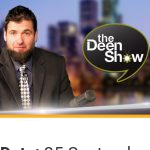What is the name of the show?
Kindly answer the question with as much detail as you can.

The speech bubble above the host prominently displays the show's name, 'the Deen Show', which emphasizes its branding.